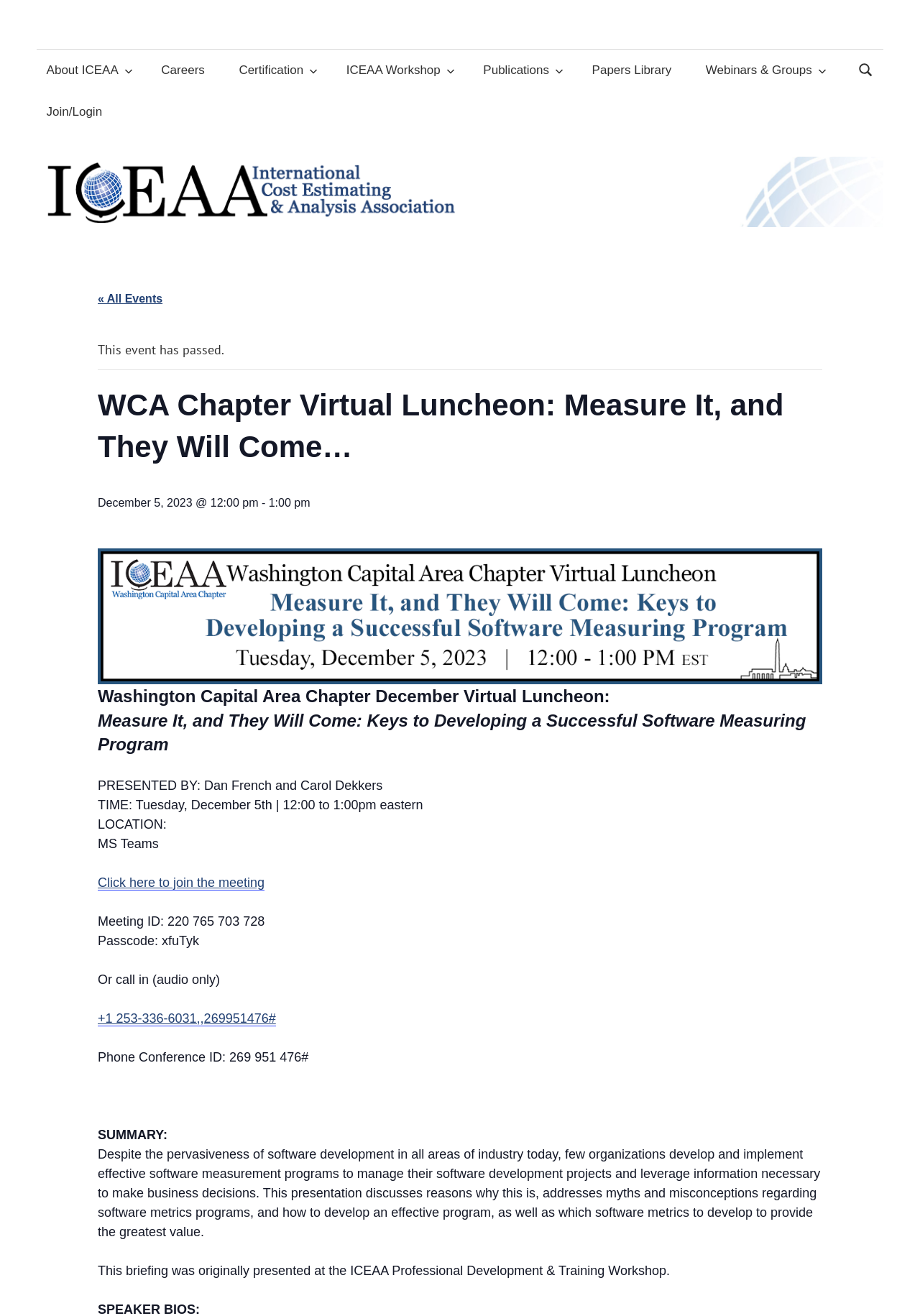Examine the image carefully and respond to the question with a detailed answer: 
What is the purpose of the 'Scroll to top' button?

The 'Scroll to top' button is located at the bottom-right corner of the webpage. Its purpose is to allow users to quickly scroll back to the top of the webpage, especially after scrolling down to read the event description.